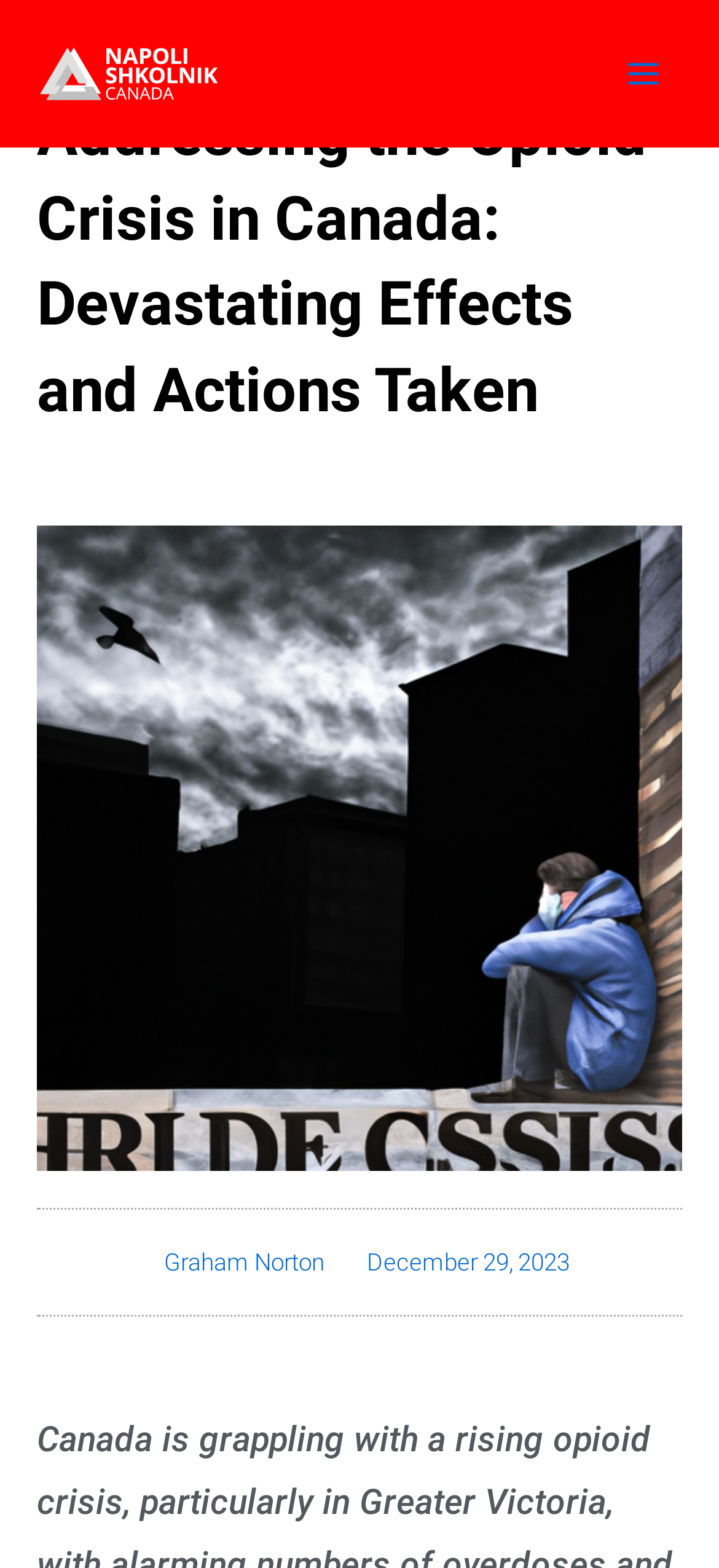Identify the bounding box coordinates for the UI element mentioned here: "December 29, 2023". Provide the coordinates as four float values between 0 and 1, i.e., [left, top, right, bottom].

[0.49, 0.789, 0.792, 0.821]